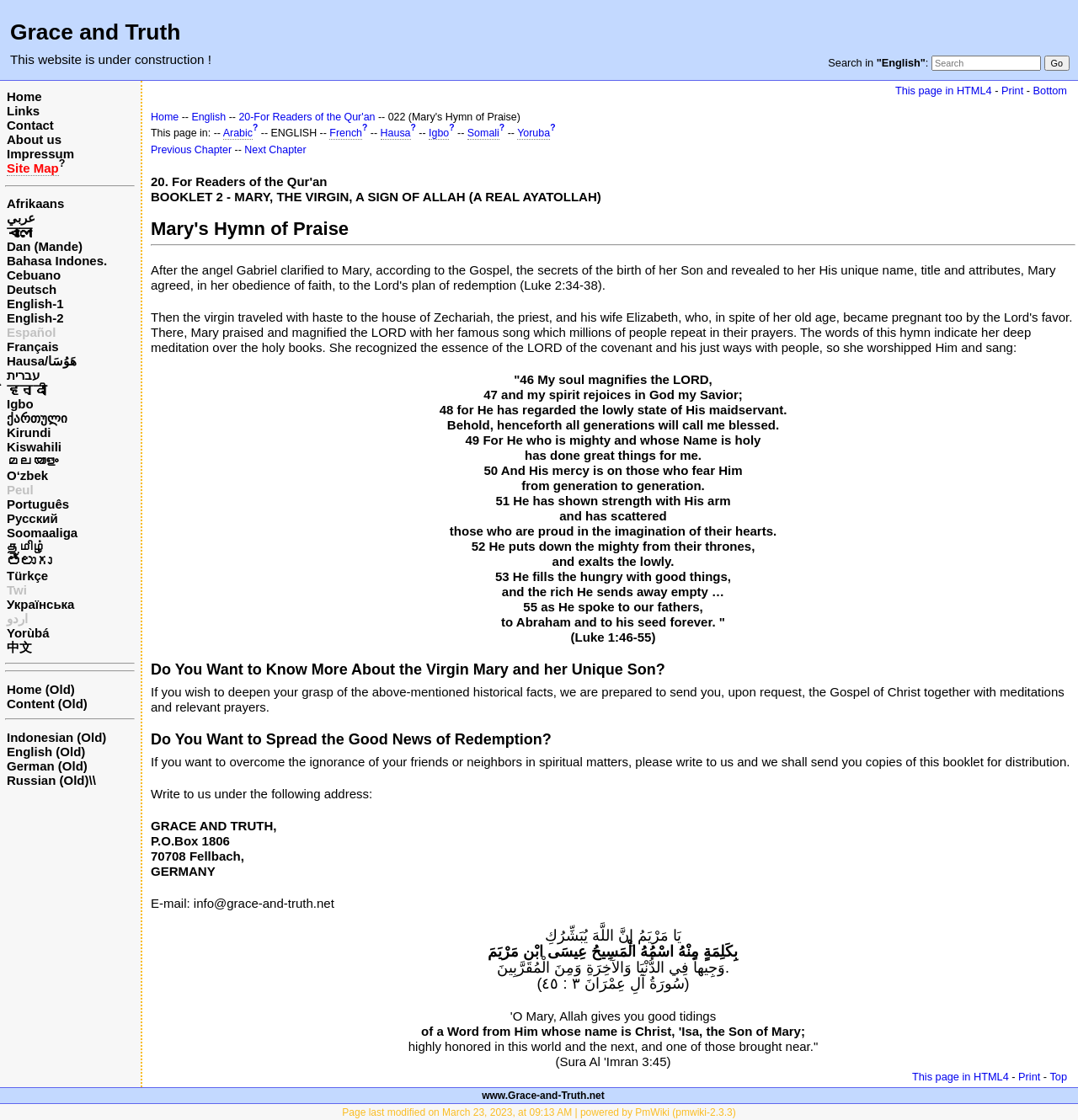Please find the bounding box coordinates of the element that must be clicked to perform the given instruction: "Click on Chapter 022 - Mary's Hymn of Praise". The coordinates should be four float numbers from 0 to 1, i.e., [left, top, right, bottom].

[0.221, 0.099, 0.348, 0.11]